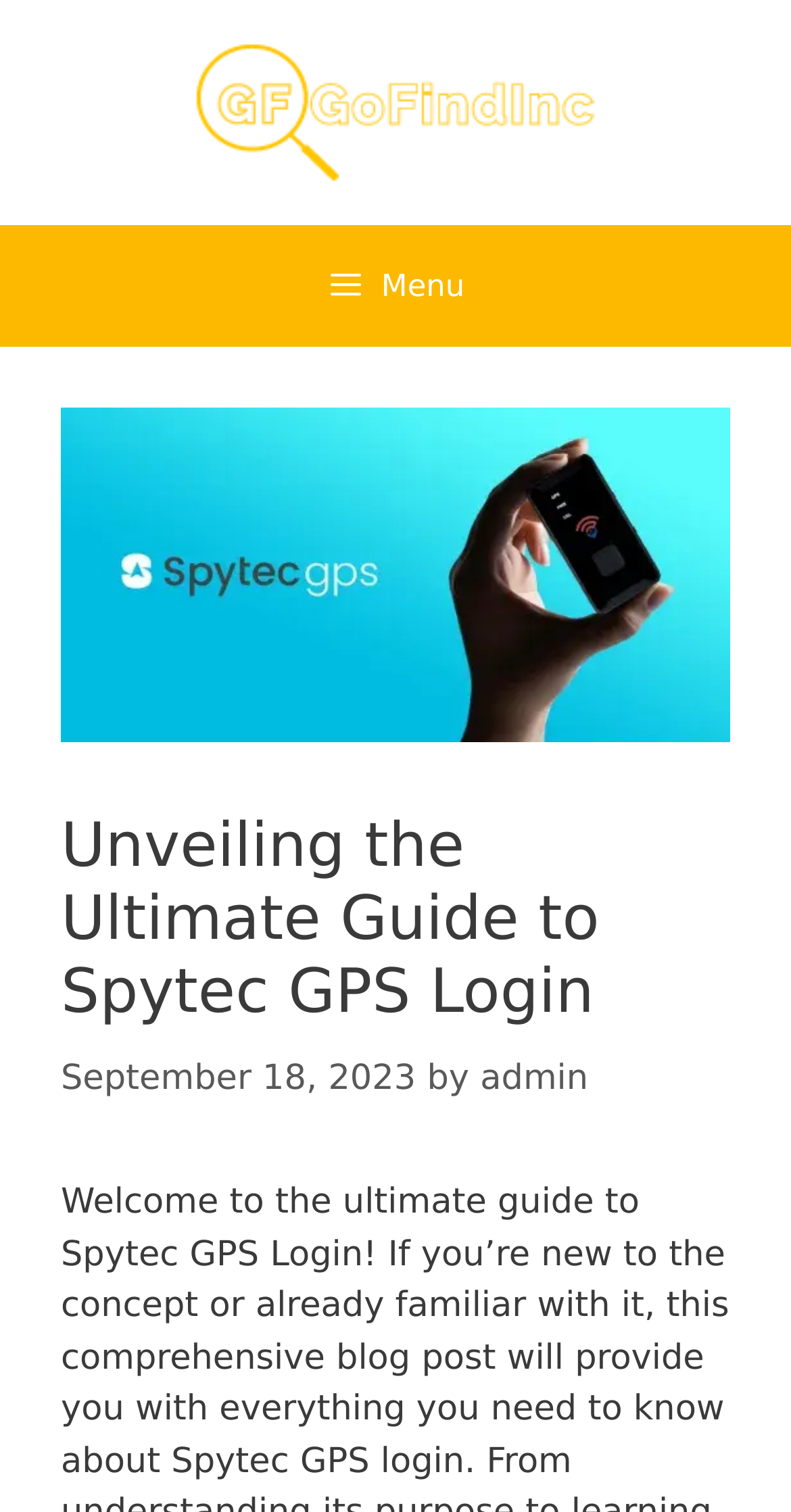What is the main topic of the webpage?
Offer a detailed and full explanation in response to the question.

The main topic of the webpage is related to Spytec GPS Login, and it is mentioned in the main heading and the image on the webpage.